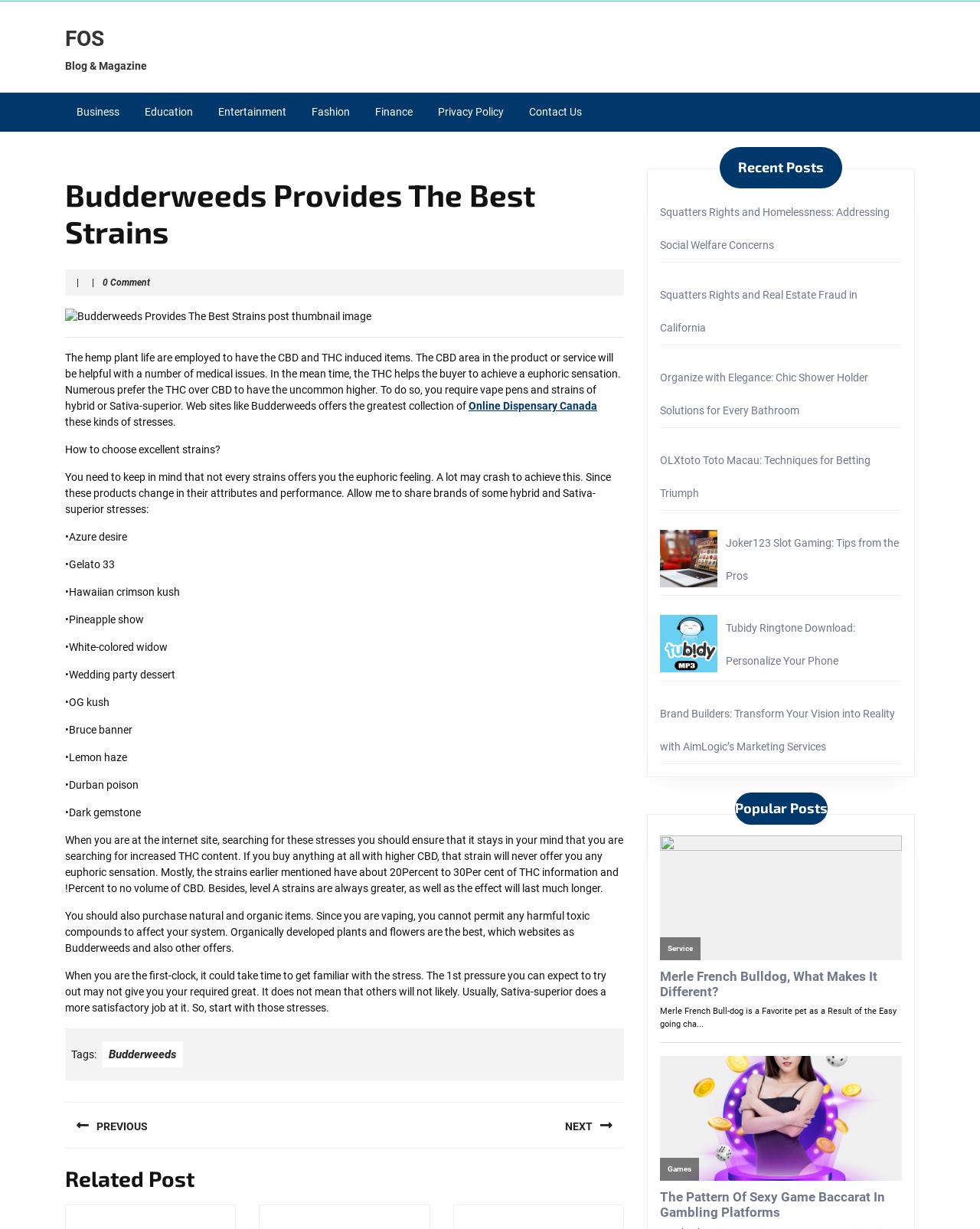Identify the bounding box coordinates of the clickable section necessary to follow the following instruction: "Read more about photo booth rental cost". The coordinates should be presented as four float numbers from 0 to 1, i.e., [left, top, right, bottom].

None